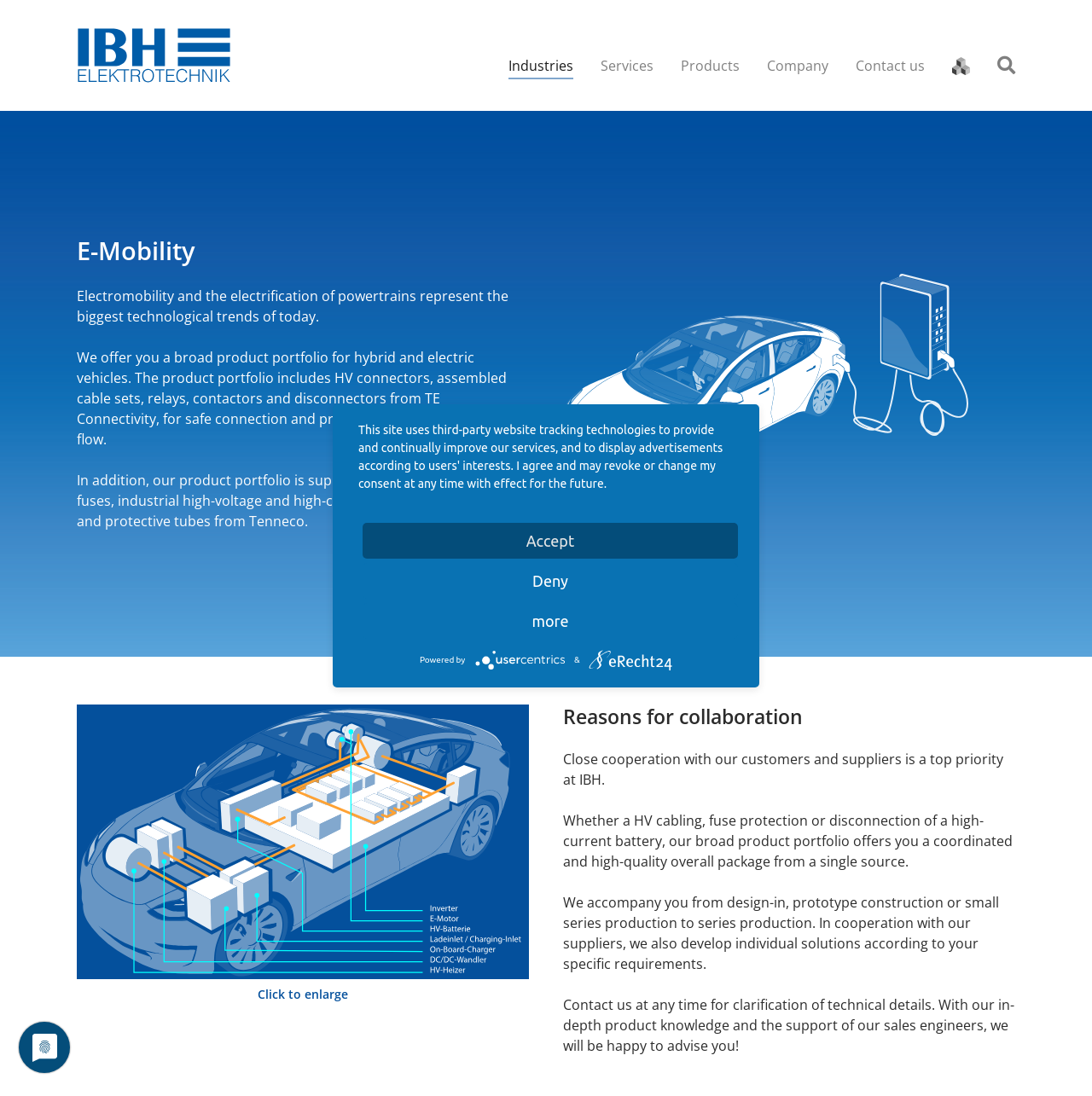Please reply to the following question with a single word or a short phrase:
What is the company name of the logo?

IBH Elektrotechnik GmbH